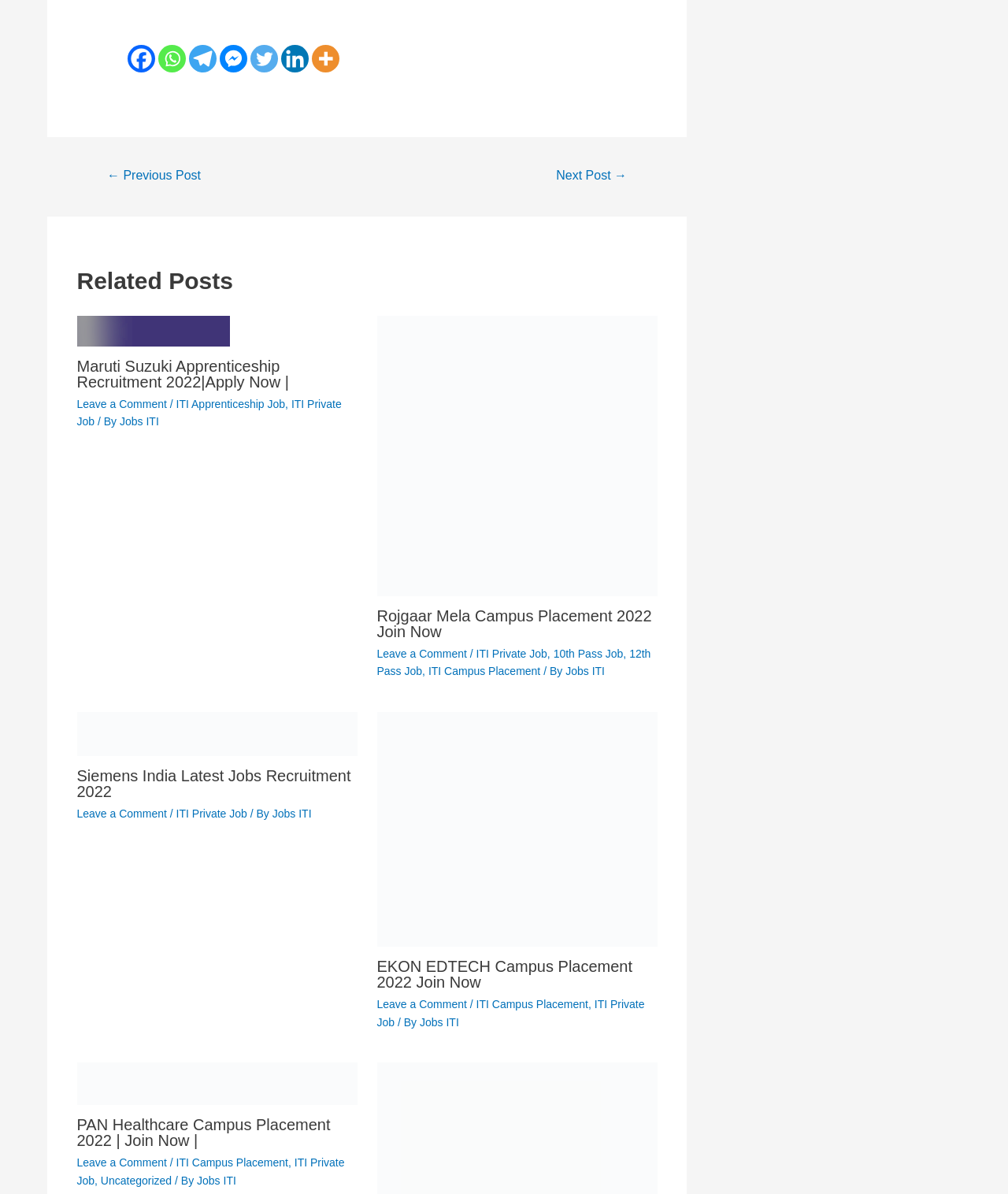From the image, can you give a detailed response to the question below:
Are there any images present on the webpage?

I can see multiple images present on the webpage, each associated with an article. For example, there is an image associated with the article 'Maruti Suzuki Apprenticeship Recruitment 2022|Apply Now |', another with 'Rojgaar Mela Campus Placement 2022 Join Now', and so on.